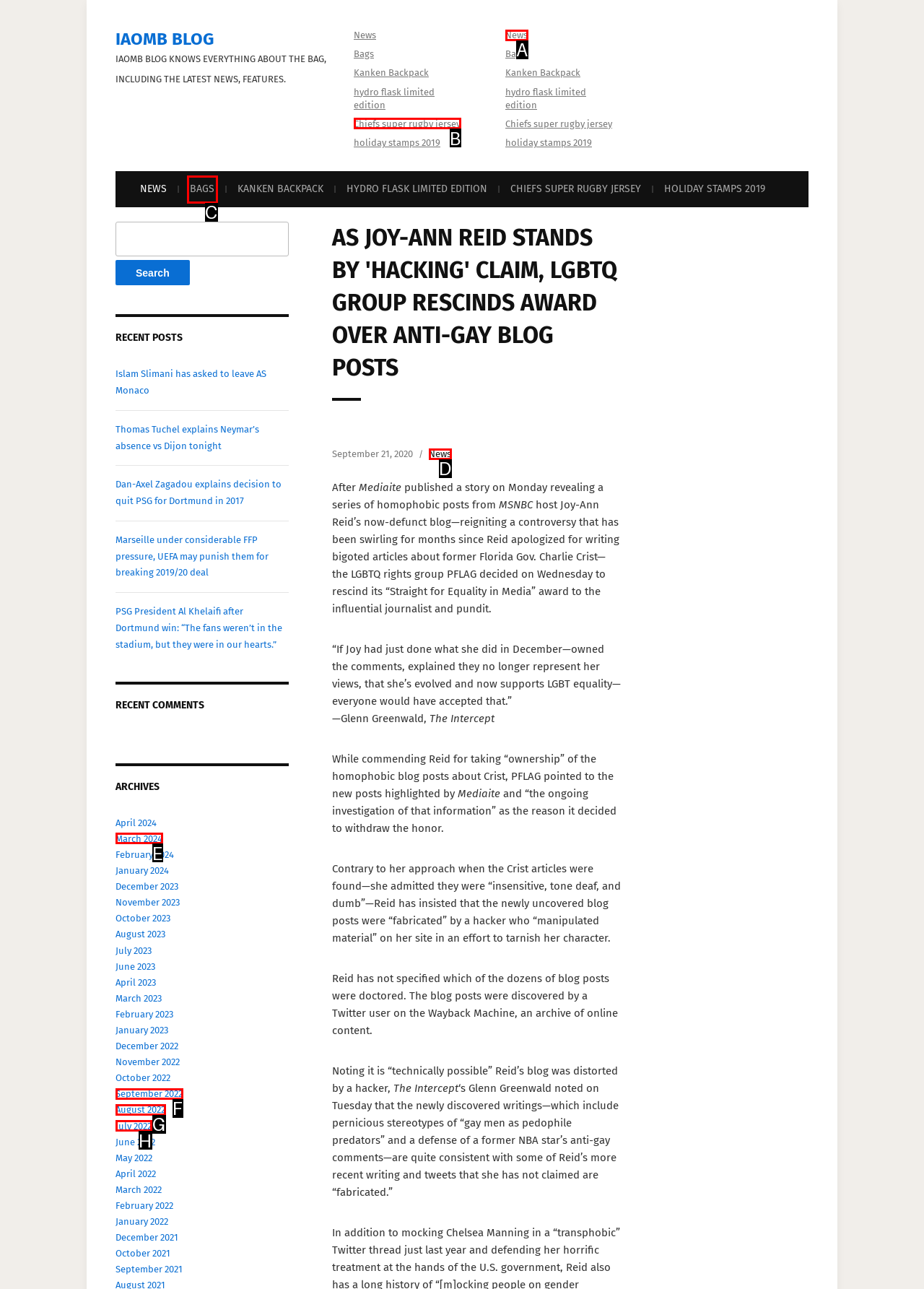Tell me which one HTML element best matches the description: Chiefs super rugby jersey Answer with the option's letter from the given choices directly.

B